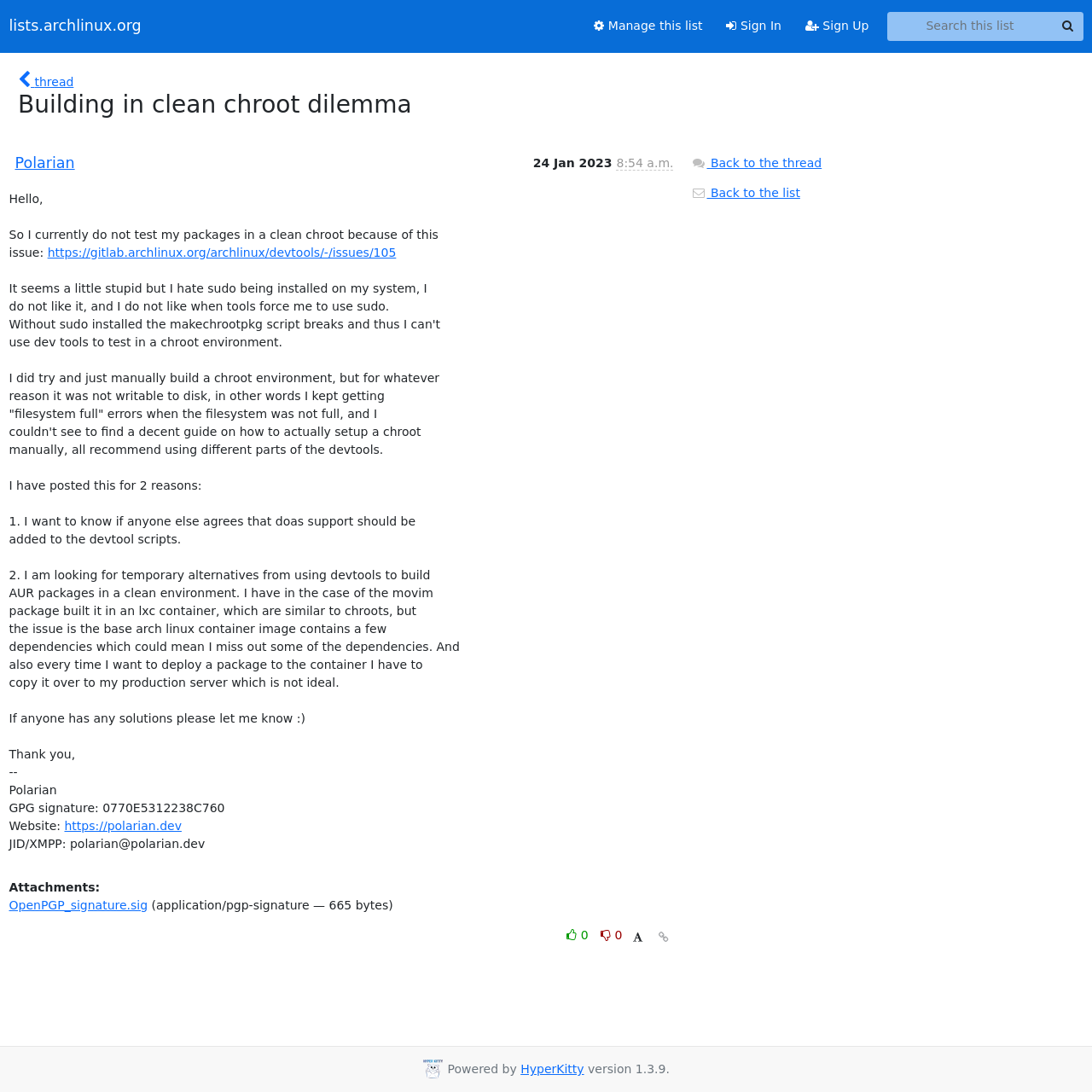Find the bounding box coordinates for the UI element that matches this description: "0".

[0.546, 0.846, 0.574, 0.866]